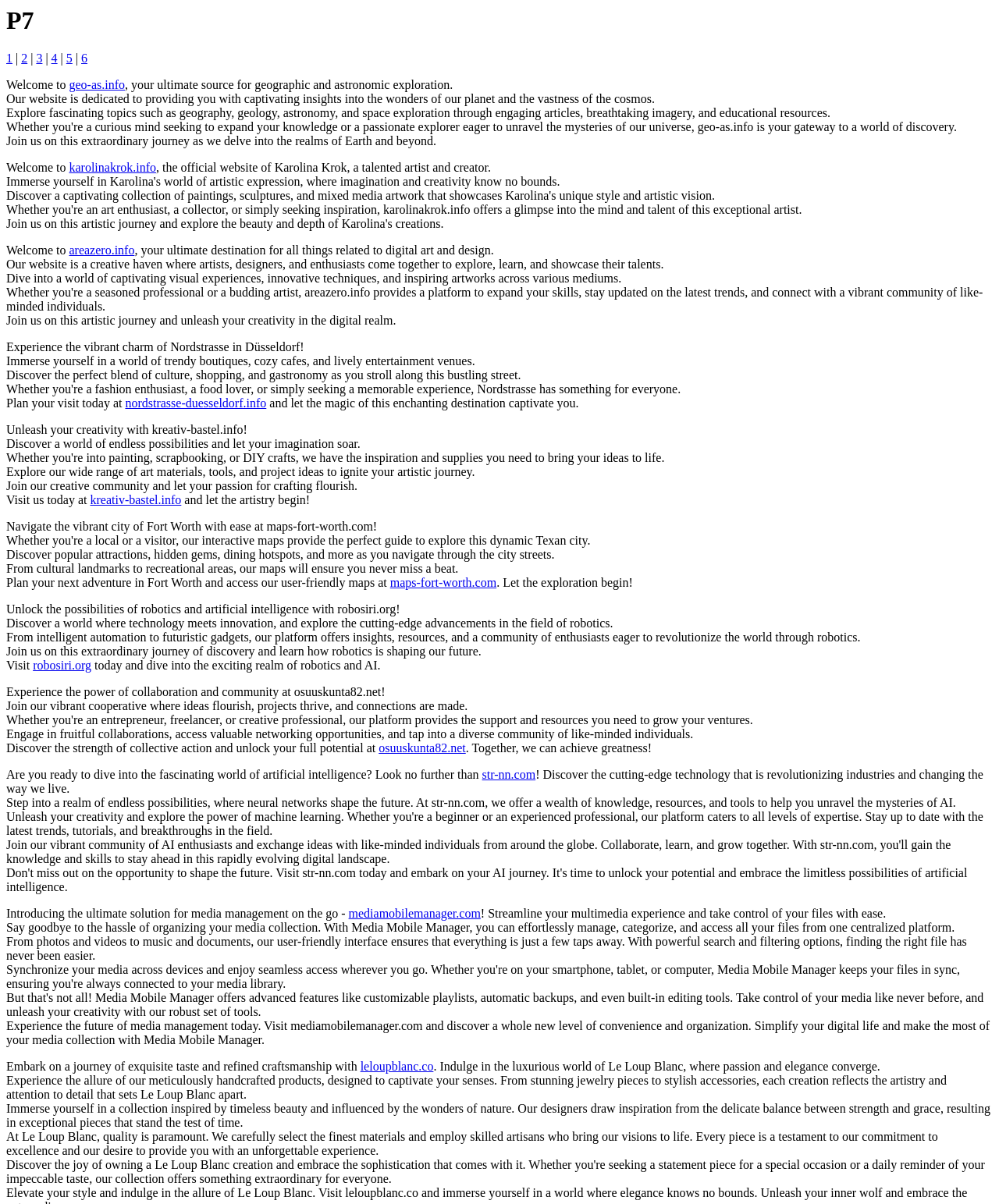What is the name of the artist's website?
Please utilize the information in the image to give a detailed response to the question.

The website mentions 'Welcome to karolinakrok.info, the official website of Karolina Krok, a talented artist and creator.' This suggests that karolinakrok.info is the website of the artist Karolina Krok.